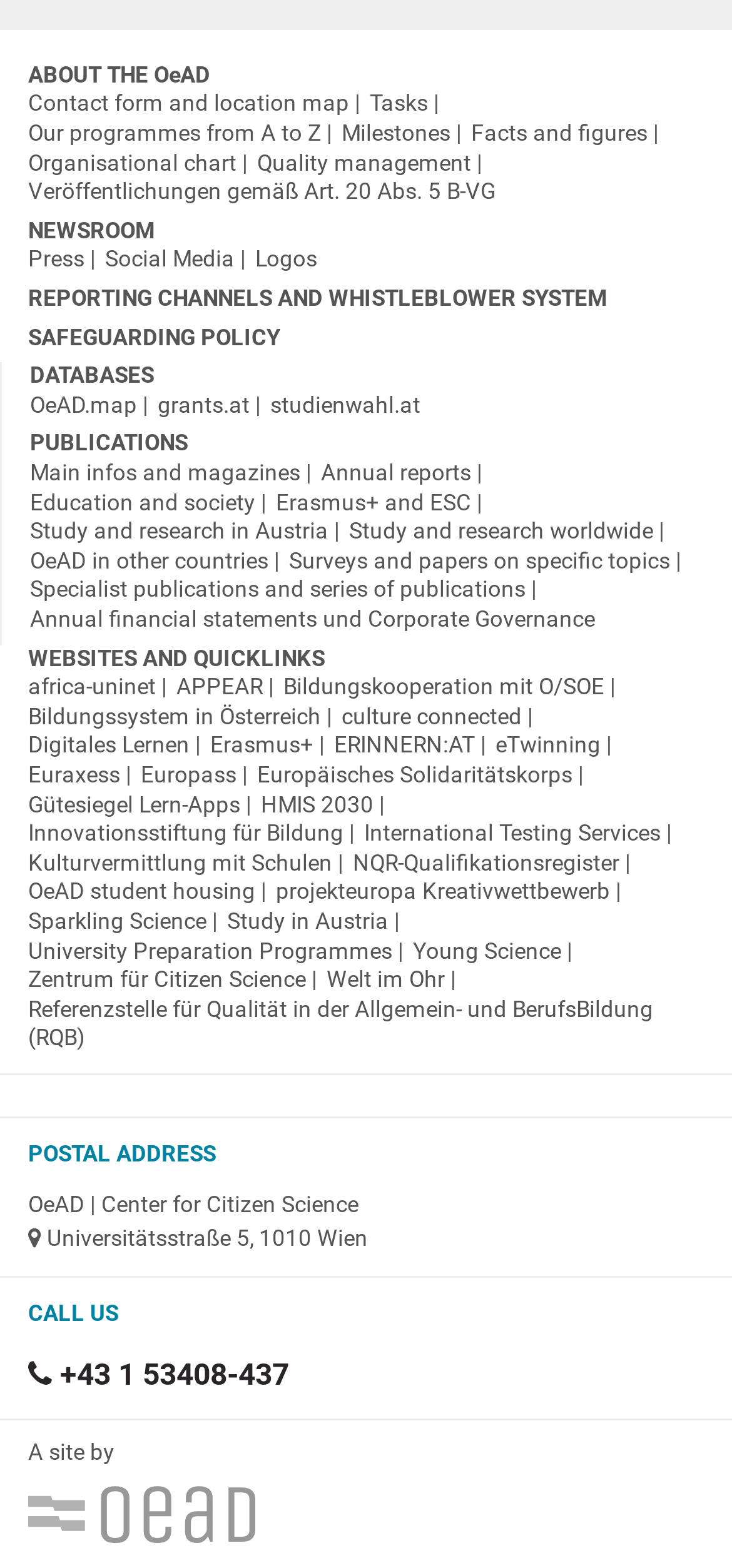What is the name of the organization?
Using the information from the image, provide a comprehensive answer to the question.

I found the name of the organization by looking at the link located at the bottom of the webpage, which has the text 'OeAD' and is accompanied by an image with the same text.